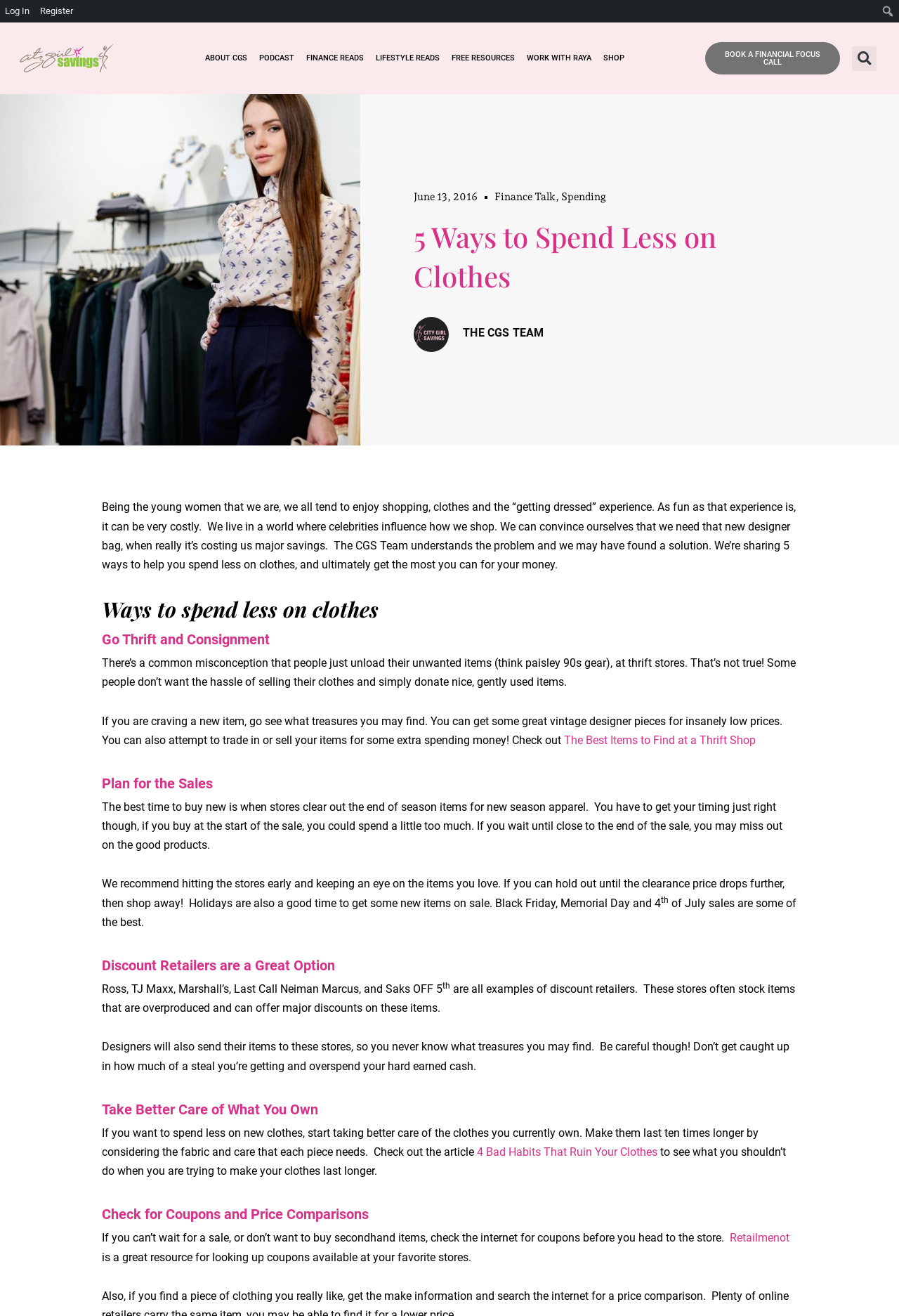What is the recommended time to buy new clothes?
Please craft a detailed and exhaustive response to the question.

The webpage suggests planning for sales and hitting the stores early to get the best deals. It also mentions that holidays like Black Friday, Memorial Day, and 4th of July sales are some of the best times to get new items on sale.